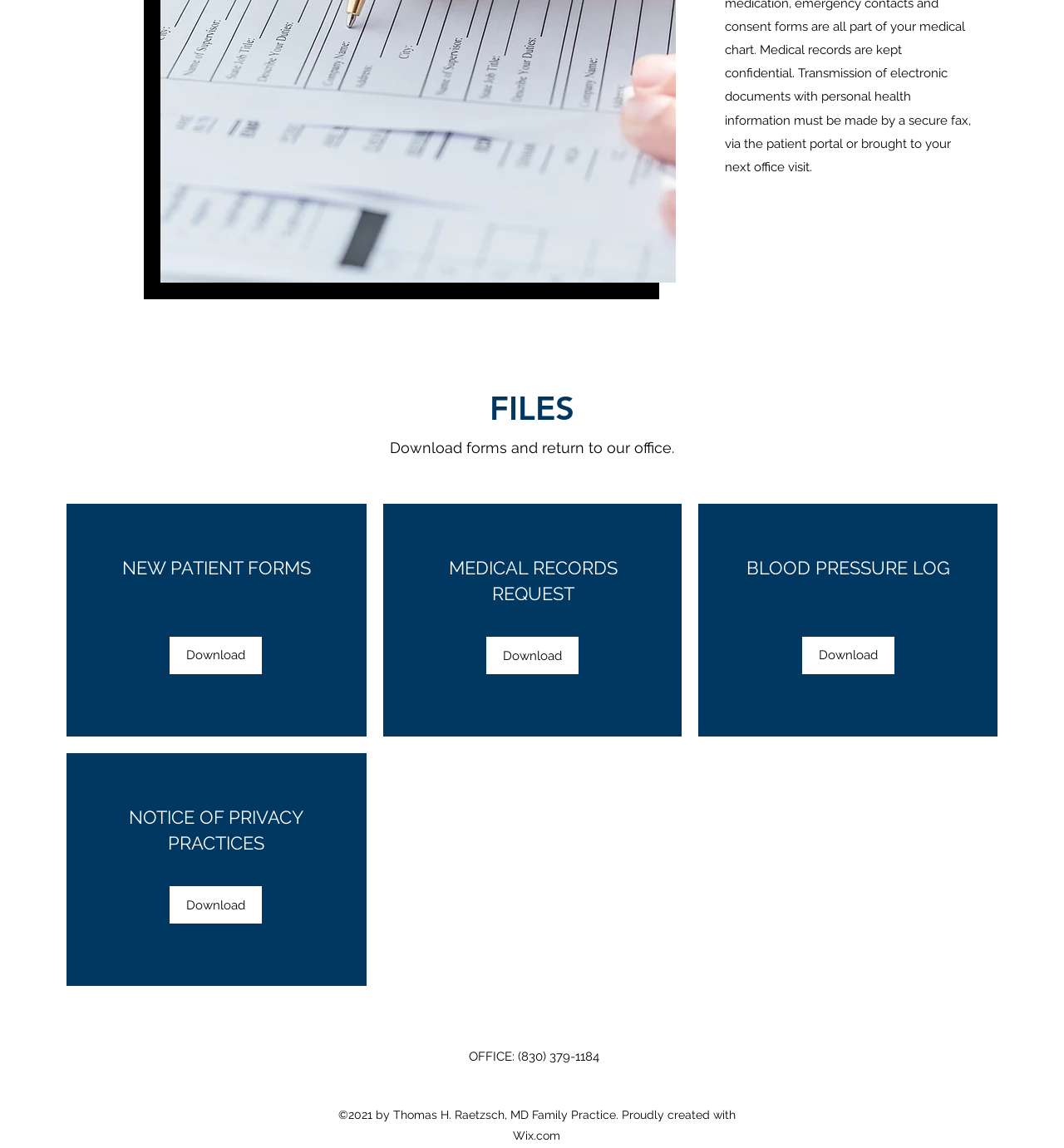Refer to the element description Download and identify the corresponding bounding box in the screenshot. Format the coordinates as (top-left x, top-left y, bottom-right x, bottom-right y) with values in the range of 0 to 1.

[0.457, 0.555, 0.544, 0.587]